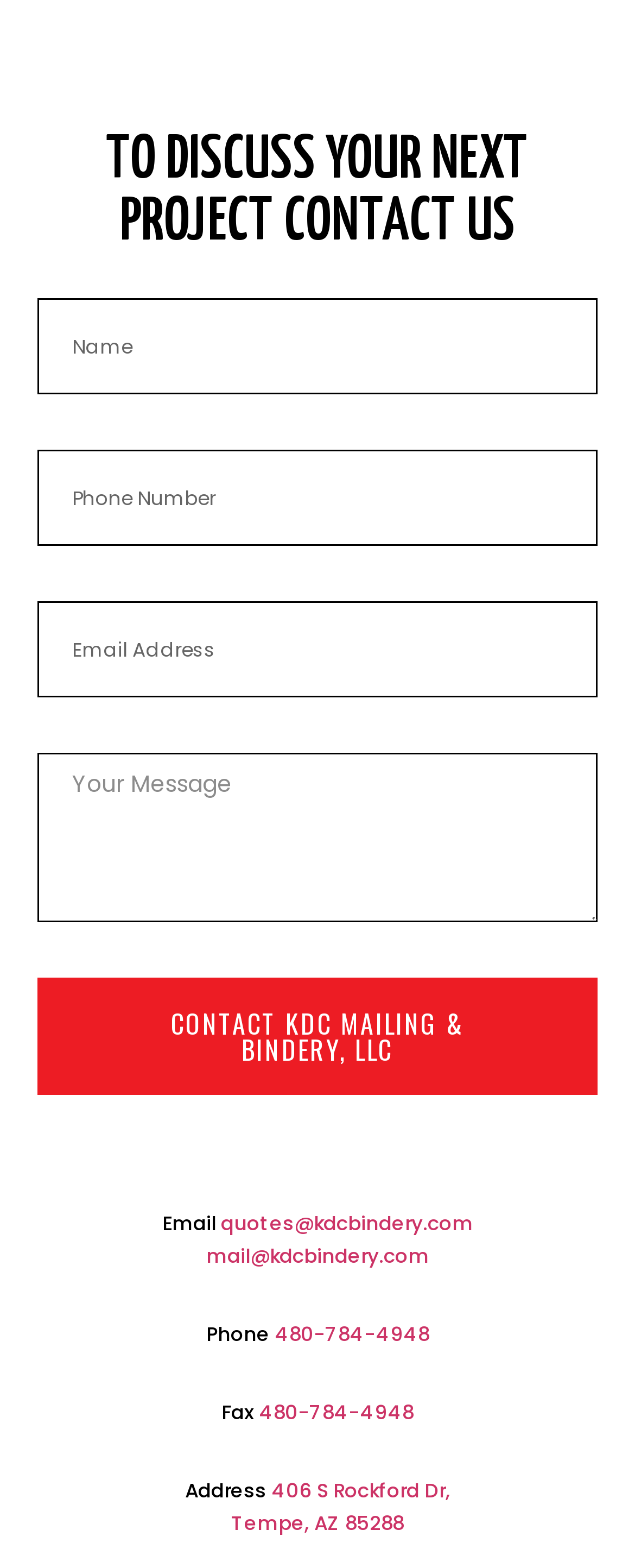Provide a short answer using a single word or phrase for the following question: 
What is the company's phone number?

480-784-4948